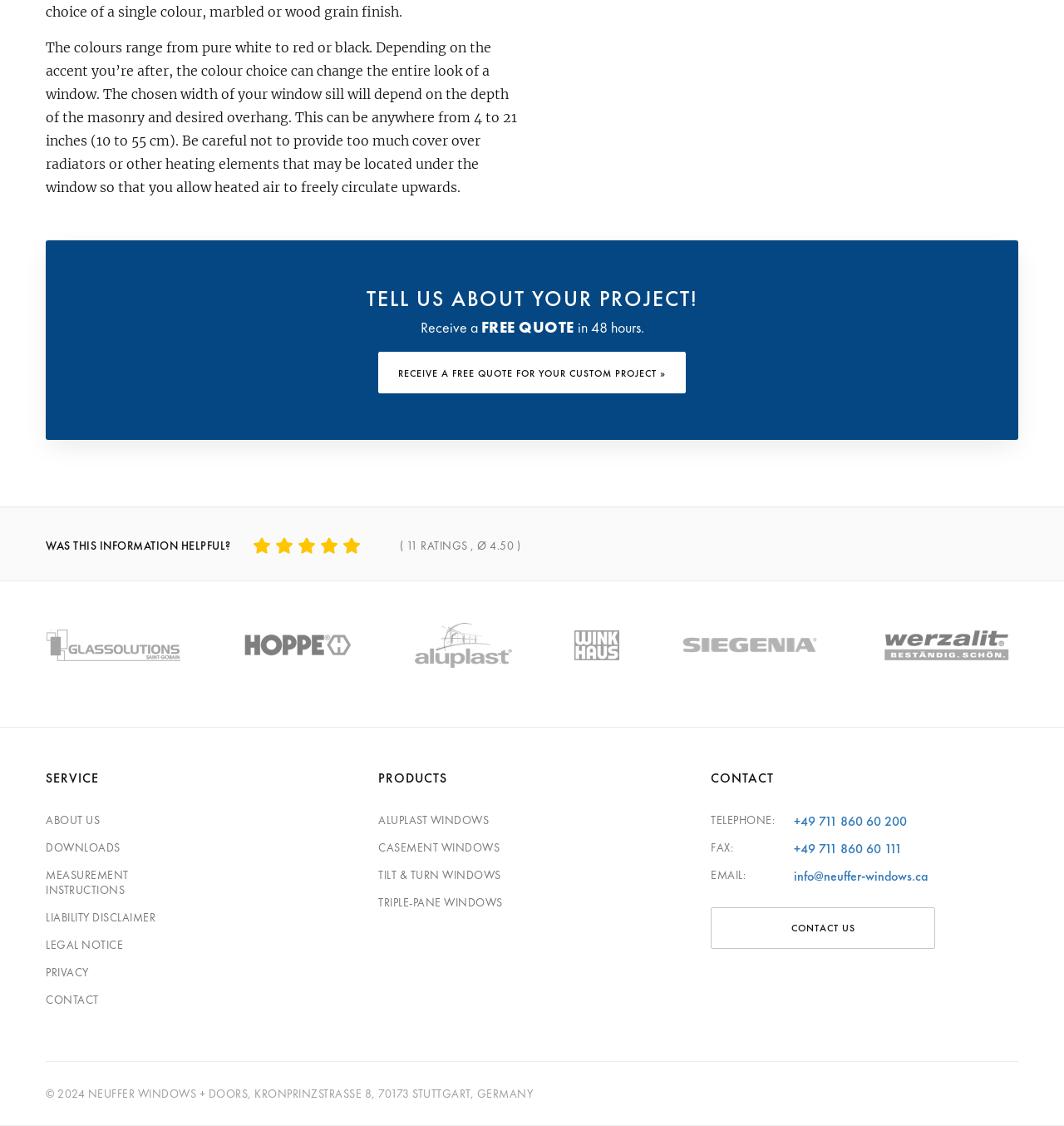Using the provided element description: "Contact", identify the bounding box coordinates. The coordinates should be four floats between 0 and 1 in the order [left, top, right, bottom].

[0.043, 0.881, 0.093, 0.894]